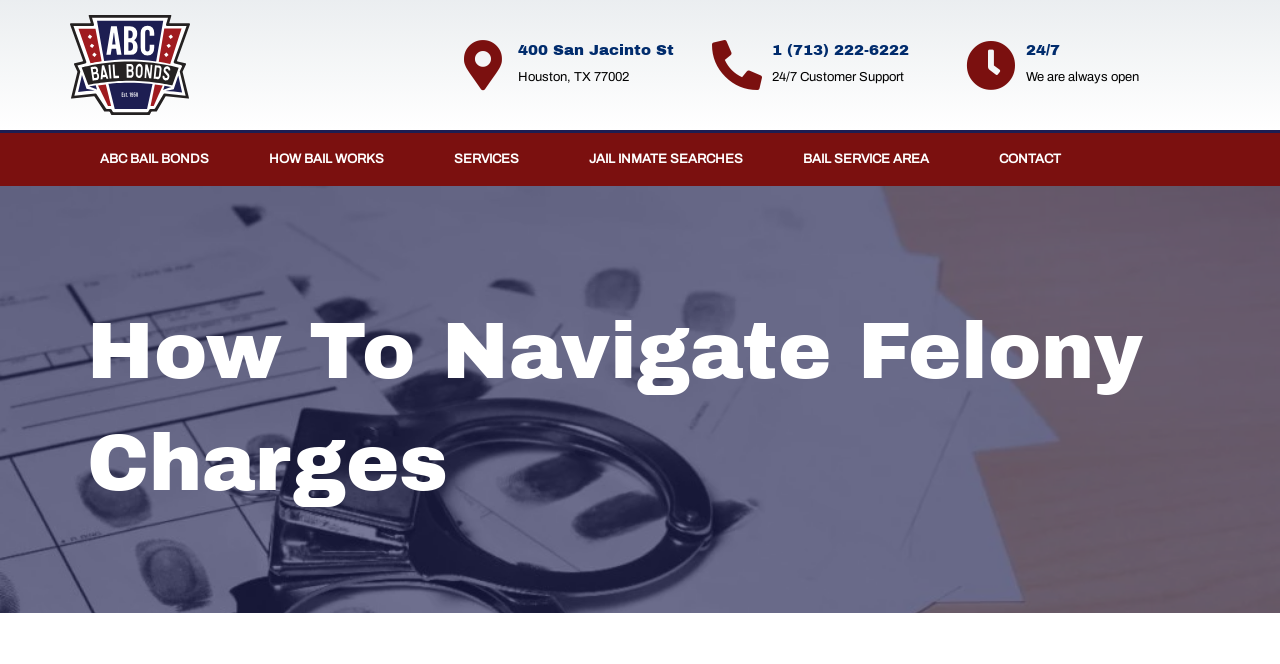What is the availability of the bail bonds company?
Based on the image content, provide your answer in one word or a short phrase.

24/7